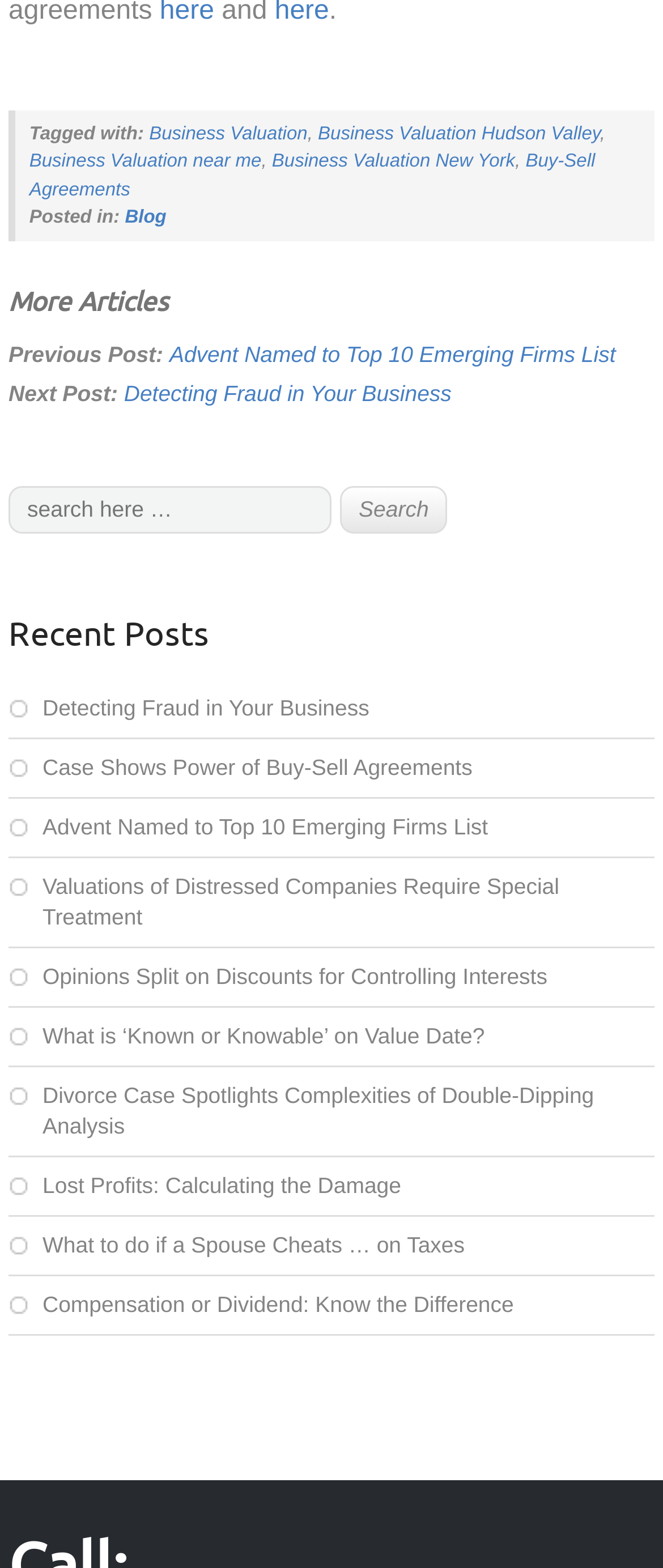Identify the bounding box of the HTML element described here: "Business Valuation New York". Provide the coordinates as four float numbers between 0 and 1: [left, top, right, bottom].

[0.41, 0.097, 0.777, 0.11]